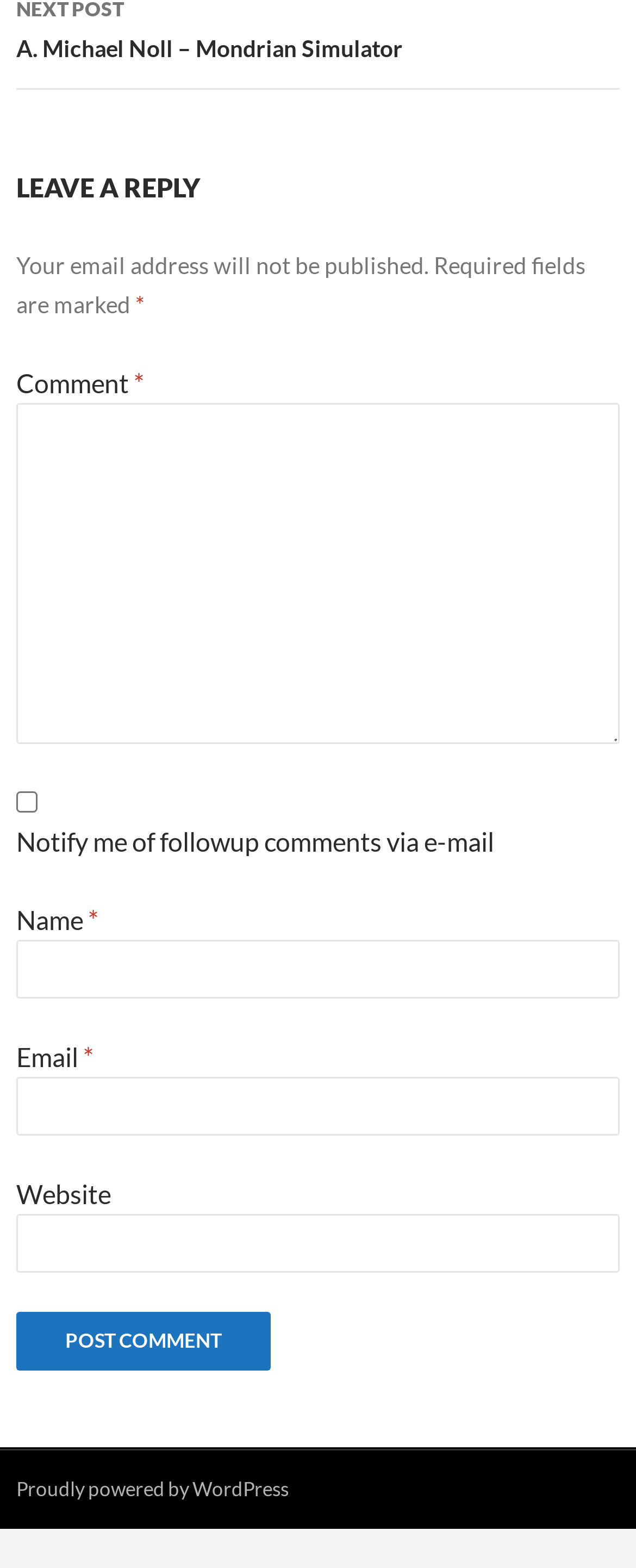Provide a brief response in the form of a single word or phrase:
What information will not be published?

Email address